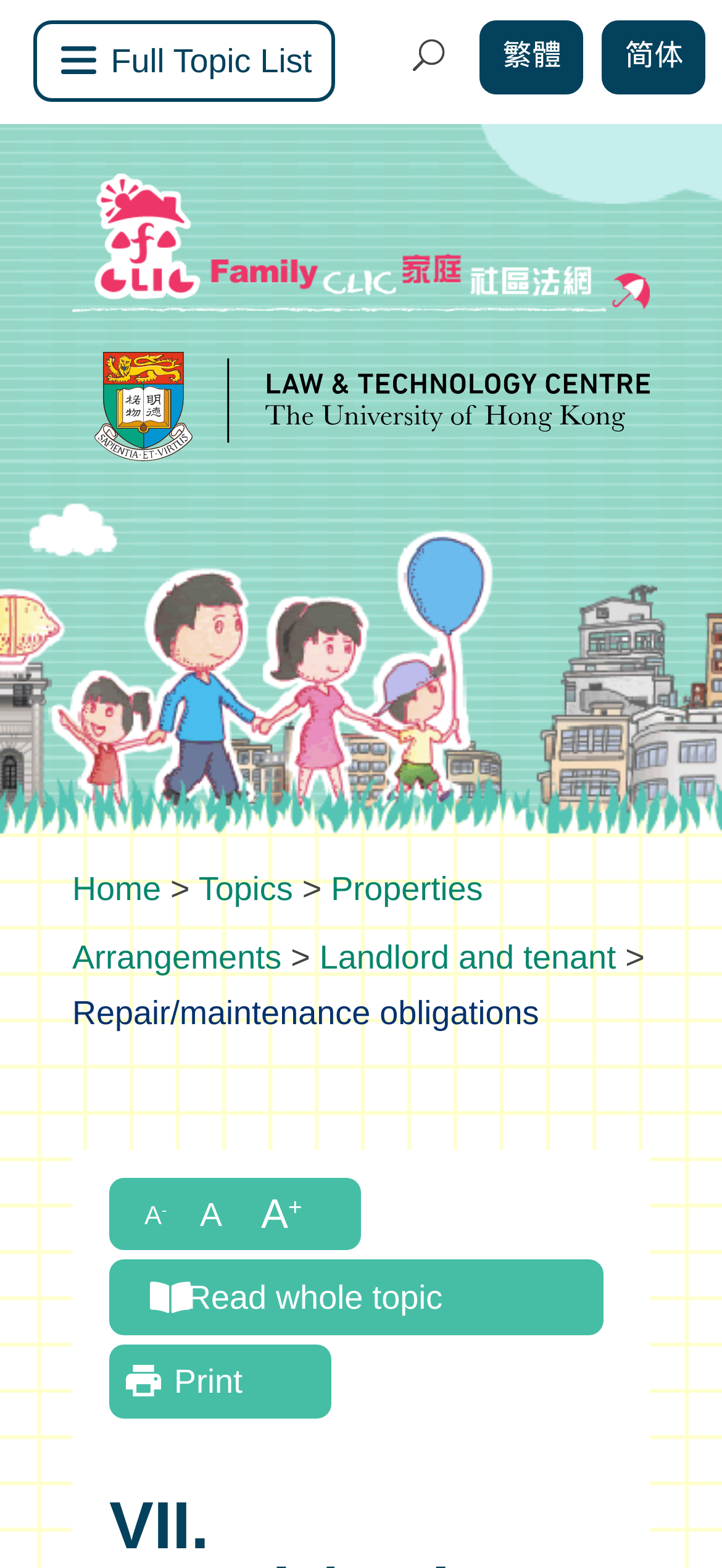Locate the bounding box coordinates of the segment that needs to be clicked to meet this instruction: "Print the page".

[0.151, 0.857, 0.458, 0.905]